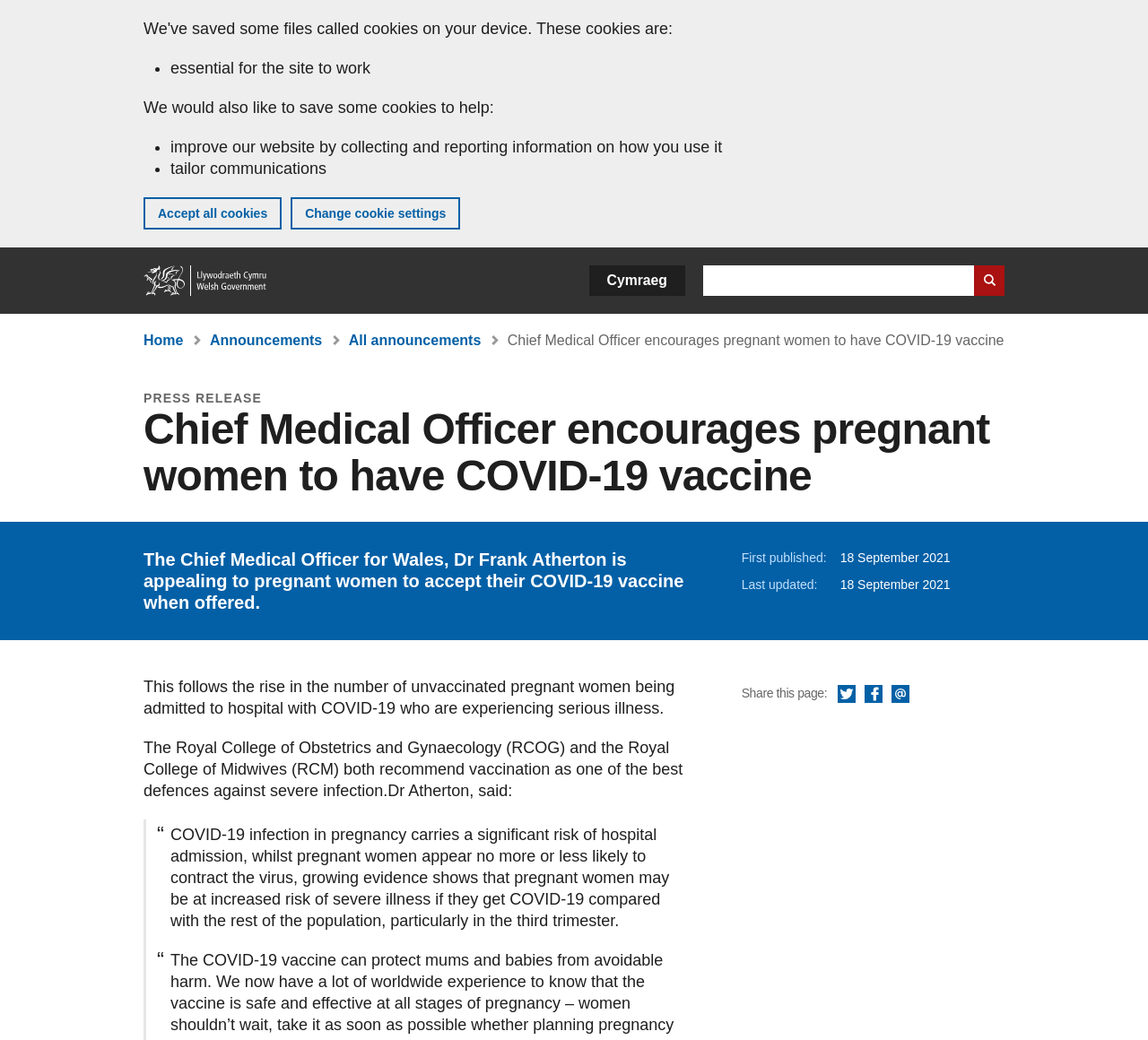When was this press release first published?
Provide a detailed answer to the question using information from the image.

The question is asking about the publication date of the press release. From the webpage, we can see that the press release was first published on 18 September 2021.